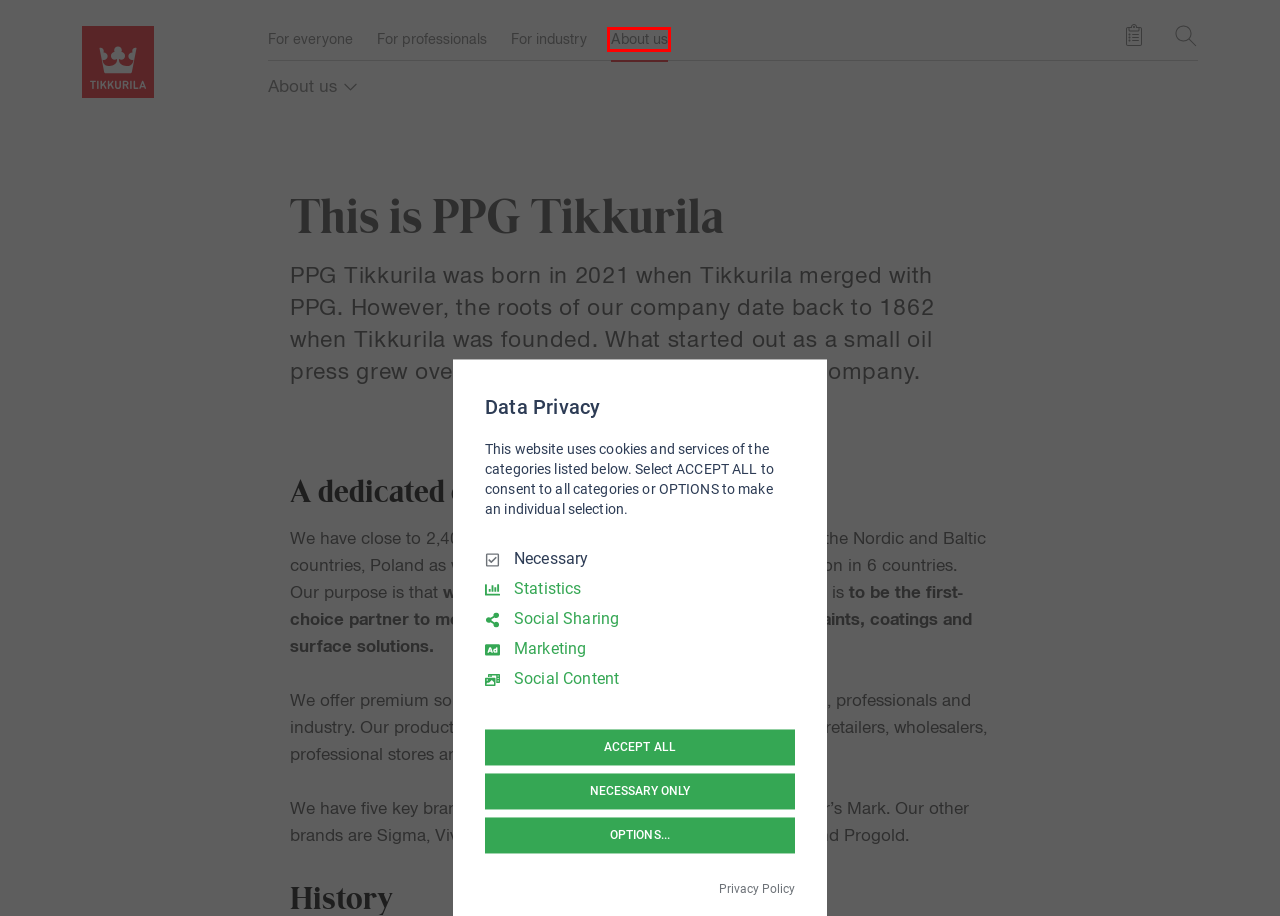You have a screenshot of a webpage with a red bounding box around an element. Identify the webpage description that best fits the new page that appears after clicking the selected element in the red bounding box. Here are the candidates:
A. Send us a message | Tikkurila
B. Tikkurila Privacy Policy | Tikkurila
C. For everyone | Tikkurila
D. Terms of use | Tikkurila
E. Industry | Tikkurila
F. About us | Tikkurila
G. For professionals | Tikkurila
H. Contact us | Tikkurila

F